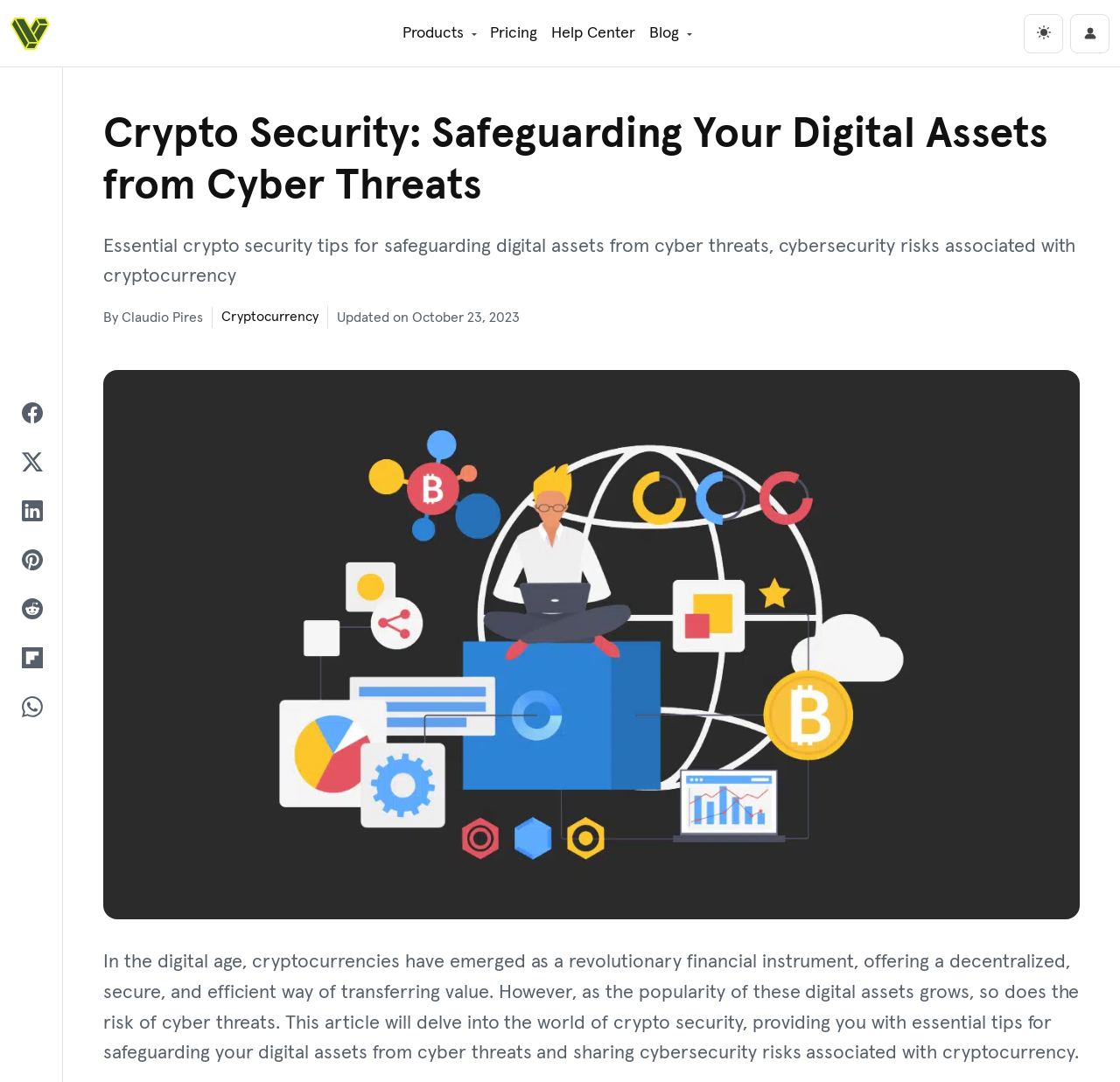Find and provide the bounding box coordinates for the UI element described here: "Cryptocurrency". The coordinates should be given as four float numbers between 0 and 1: [left, top, right, bottom].

[0.19, 0.286, 0.284, 0.299]